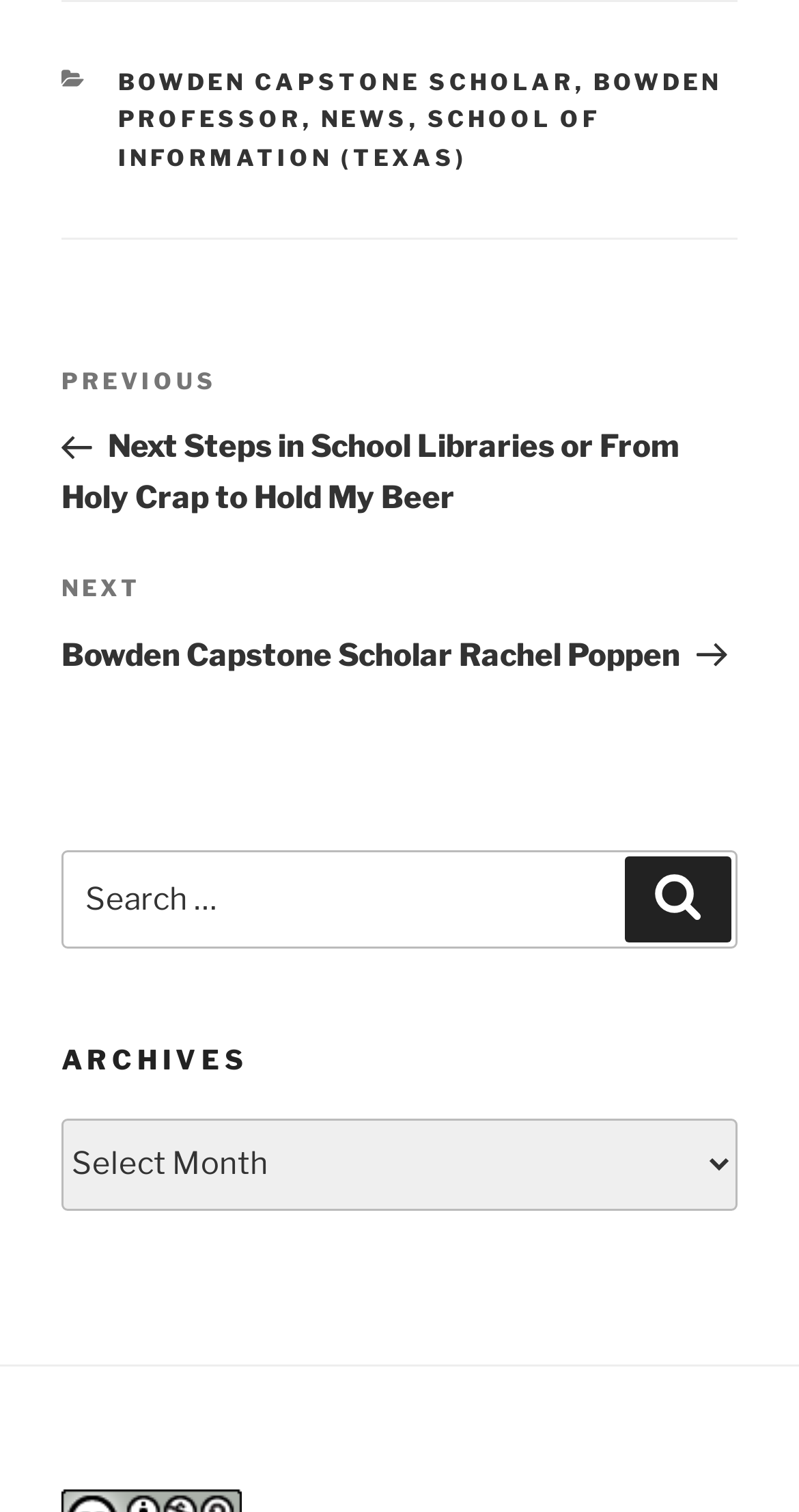Pinpoint the bounding box coordinates of the area that should be clicked to complete the following instruction: "Go to previous post". The coordinates must be given as four float numbers between 0 and 1, i.e., [left, top, right, bottom].

[0.077, 0.24, 0.923, 0.341]